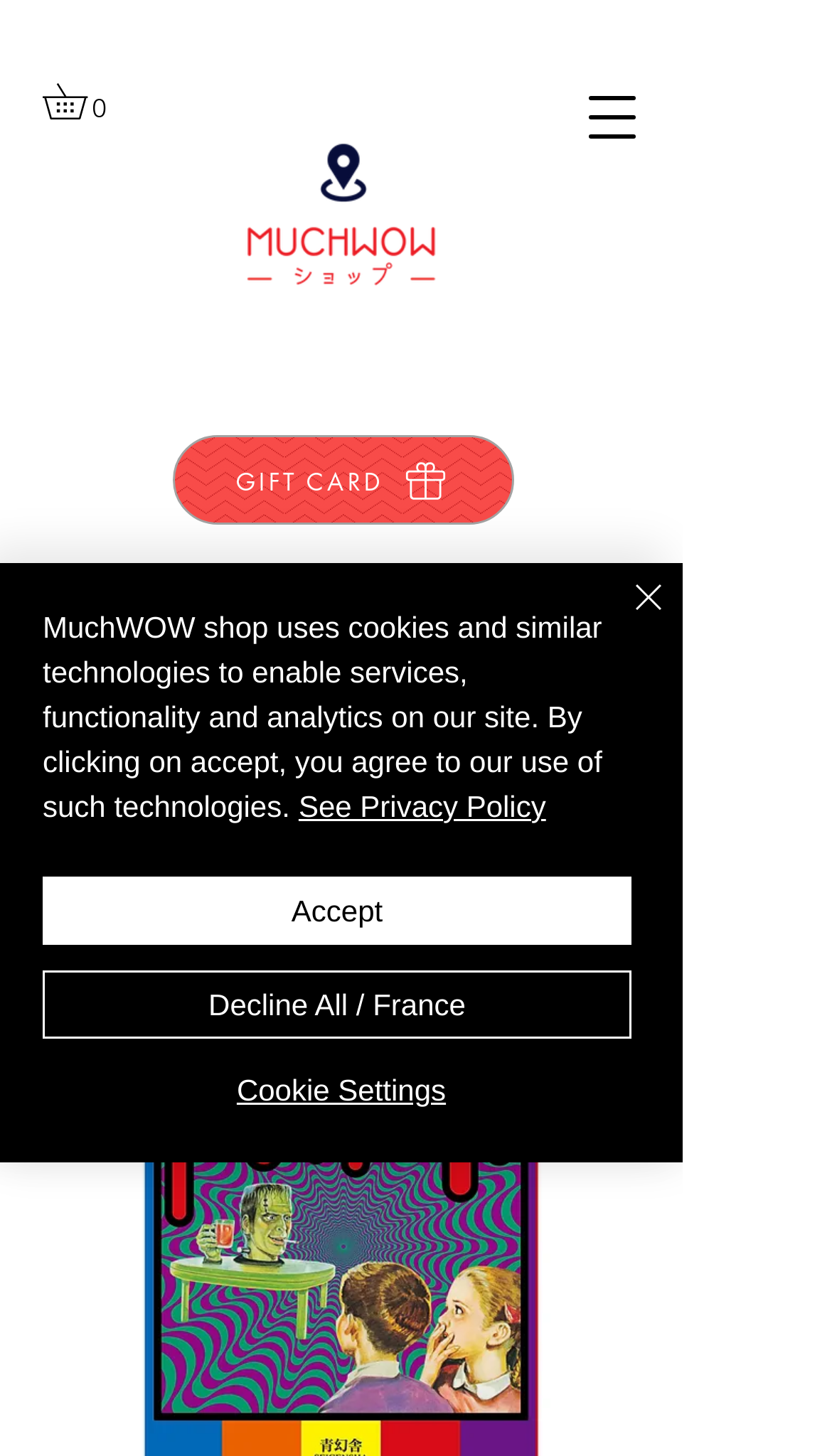Generate an in-depth caption that captures all aspects of the webpage.

This webpage is an online shop called "MuchWOW shop" that sells Japanese gifts. At the top left corner, there is a navigation menu button. Next to it, there is a cart icon with a link to view the cart contents. The shop's logo is located at the top center, and an image of an address is placed to its right.

Below the logo, there is a search bar with a search button and a magnifying glass icon. The search bar is quite wide, spanning almost the entire width of the page. 

On the top right side, there is a link to purchase a gift card. Below it, the shop's name "MuchWOW Japanese Giftshop" is displayed in a large font. There is also a link to go back to the home page.

At the bottom of the page, there are three links to contact the shop: phone, email, and Facebook. Each link has an associated icon.

A prominent alert message is displayed at the bottom of the page, informing users about the shop's use of cookies and similar technologies. The message includes links to the privacy policy and buttons to accept, decline, or customize cookie settings. There is also a close button to dismiss the alert message.